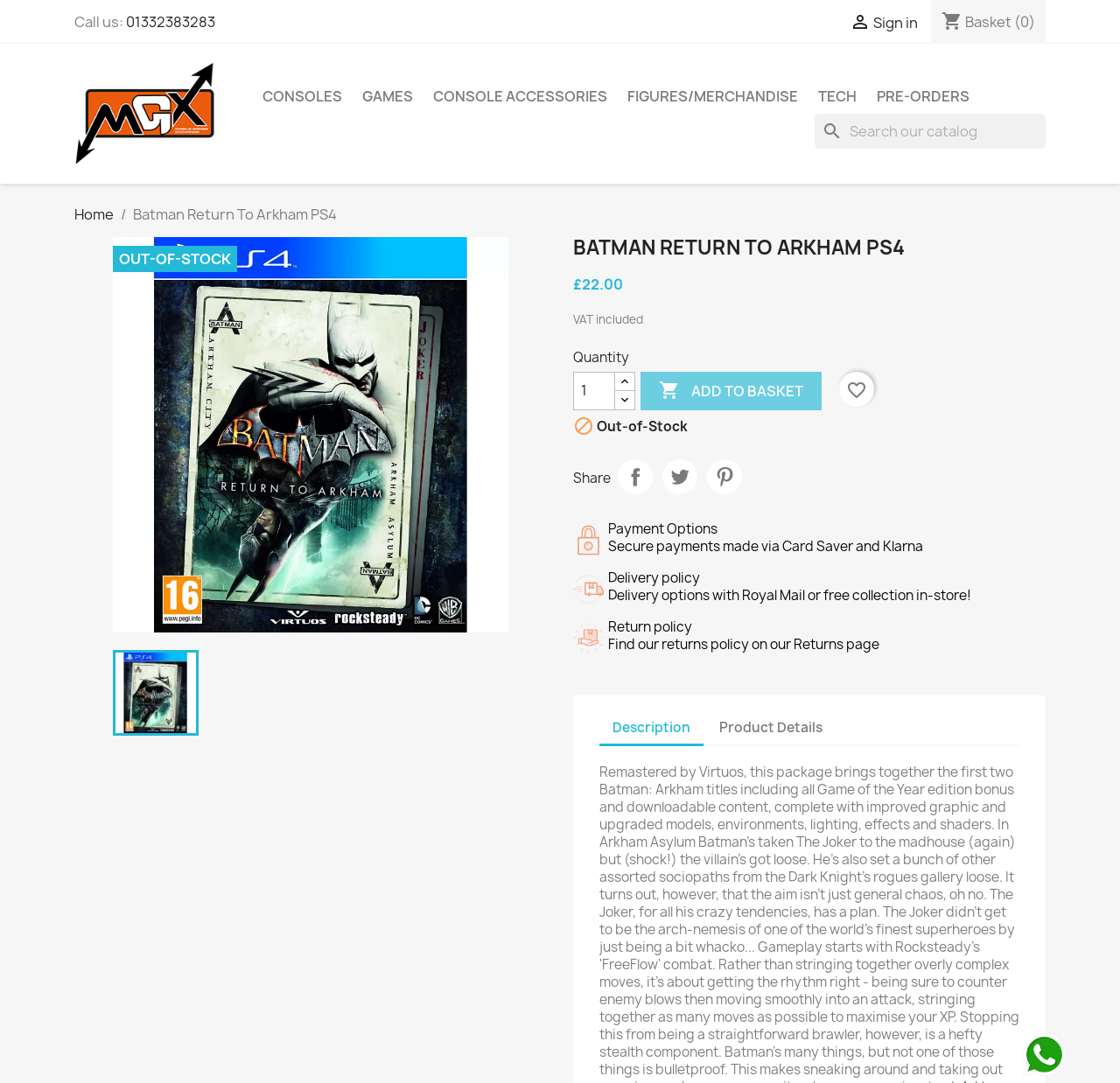Pinpoint the bounding box coordinates of the element you need to click to execute the following instruction: "Click on the 'Submit' button". The bounding box should be represented by four float numbers between 0 and 1, in the format [left, top, right, bottom].

None